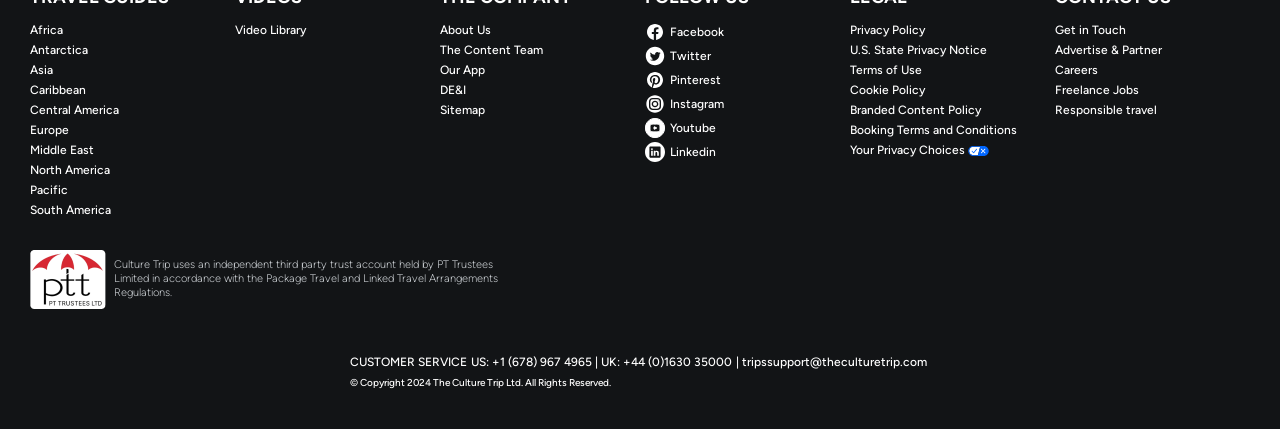Please identify the bounding box coordinates of the element's region that needs to be clicked to fulfill the following instruction: "Download the iOS app". The bounding box coordinates should consist of four float numbers between 0 and 1, i.e., [left, top, right, bottom].

[0.023, 0.813, 0.129, 0.906]